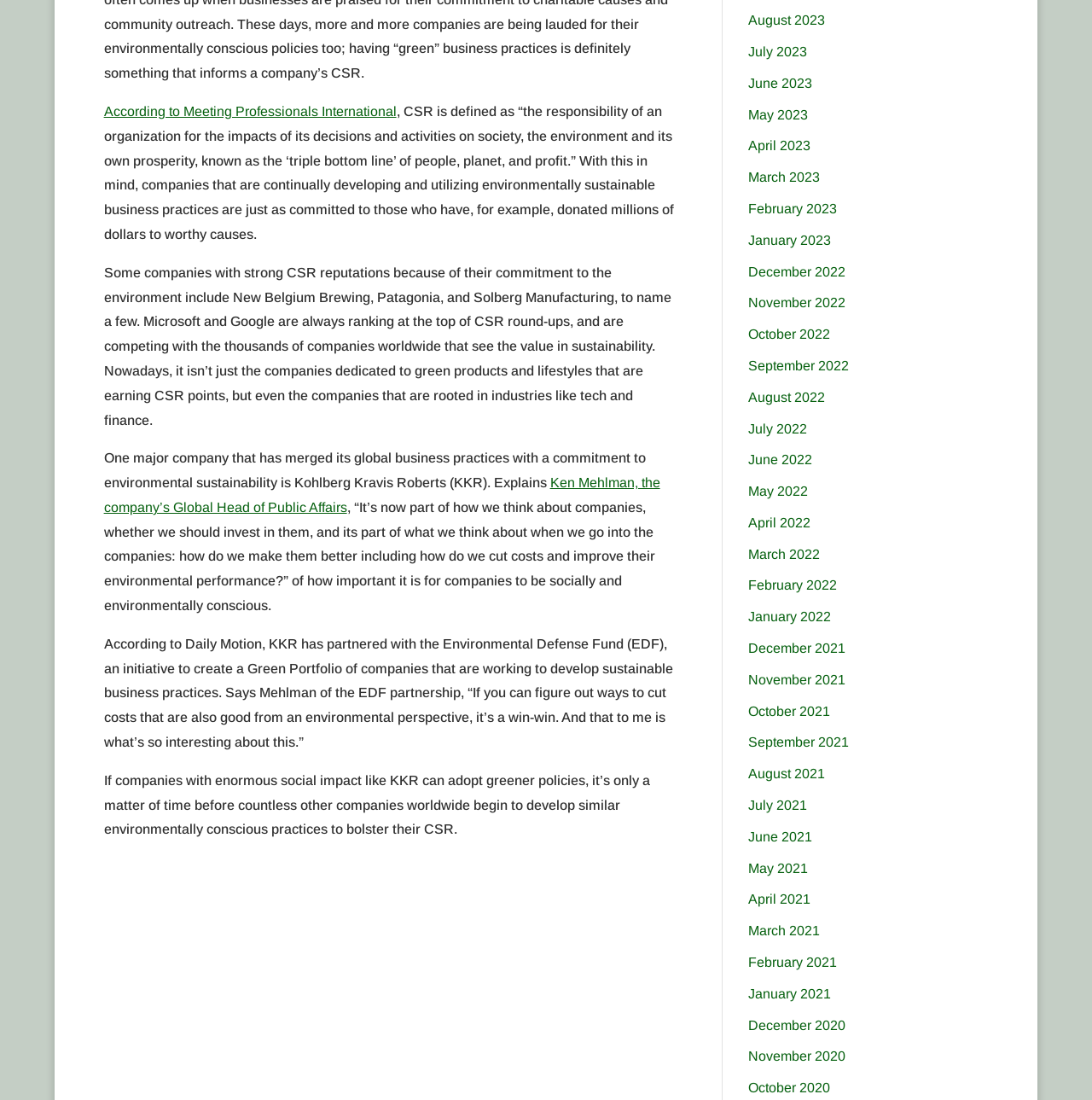Answer the following query concisely with a single word or phrase:
How many months are listed as links on the webpage?

24